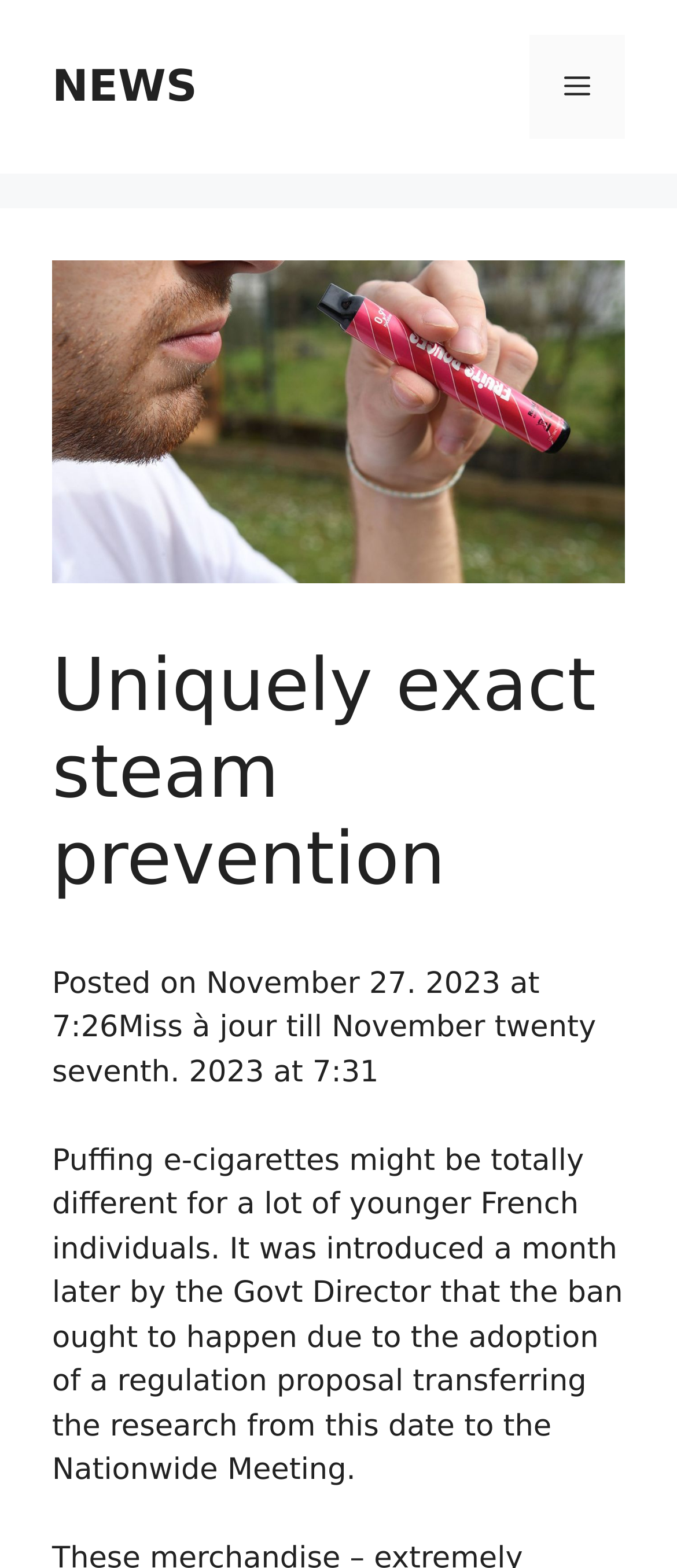Answer this question using a single word or a brief phrase:
What is the topic of the article?

E-cigarettes